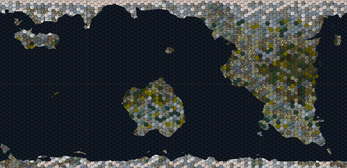Please provide a comprehensive answer to the question below using the information from the image: What is required of users who utilize the tileset for commercial purposes?

The caption states that users are encouraged to credit the creator's itch.io page if they utilize the tileset for commercial purposes, implying a requirement for proper attribution.